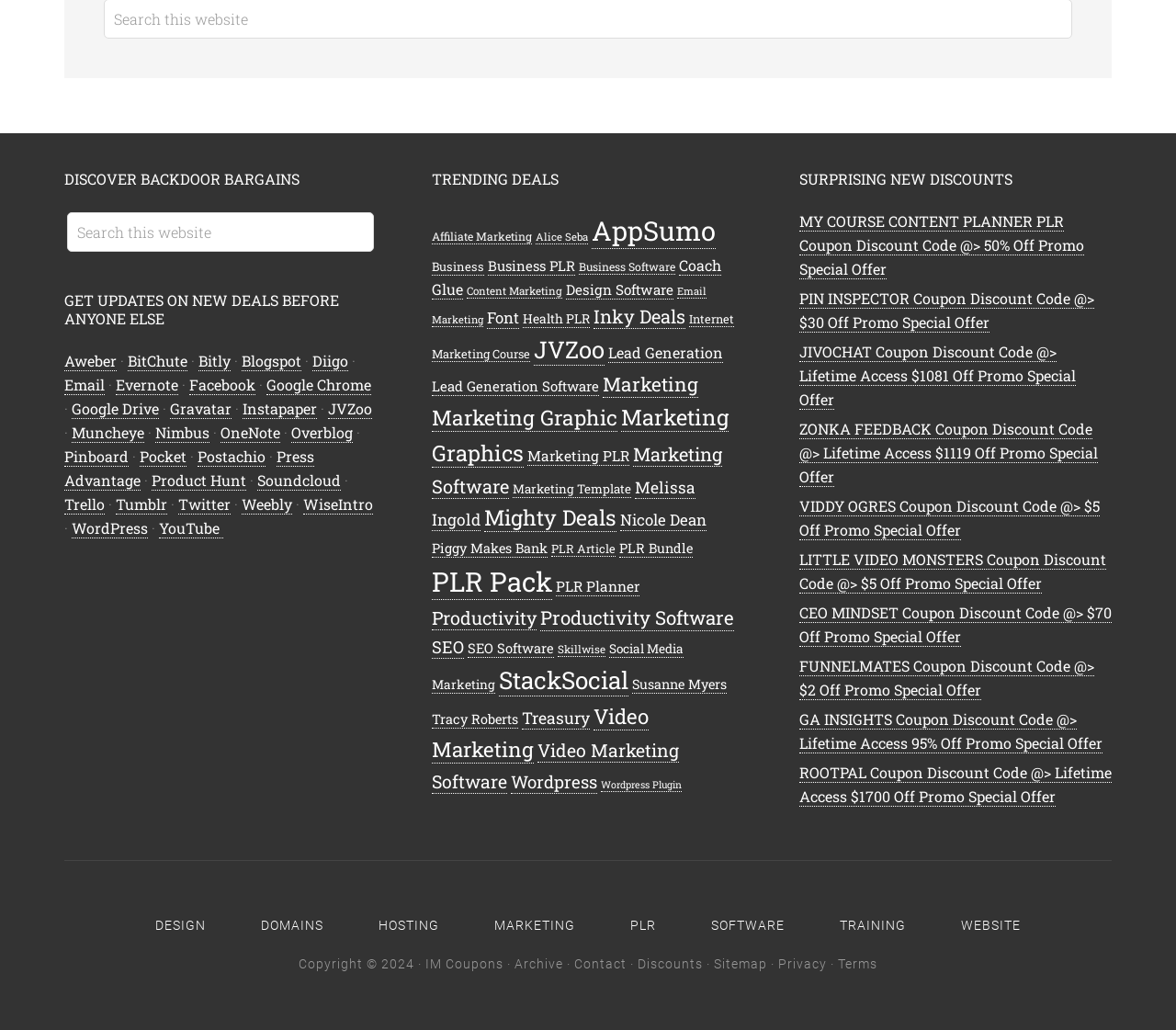How many items are in the 'AppSumo' category?
Use the information from the screenshot to give a comprehensive response to the question.

By examining the link 'AppSumo (275 items)', I can determine that there are 275 items in this category.